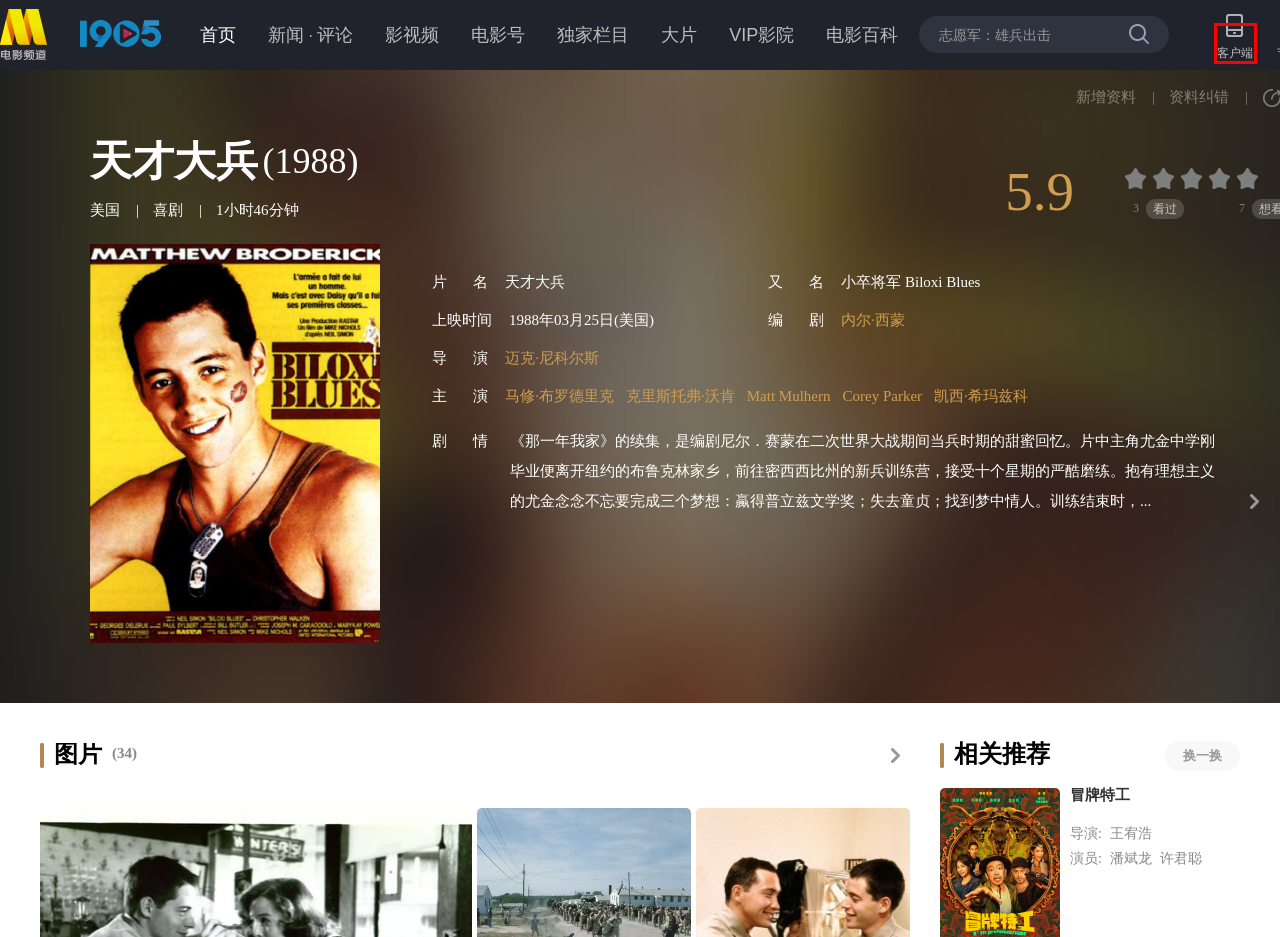You are presented with a screenshot of a webpage containing a red bounding box around a particular UI element. Select the best webpage description that matches the new webpage after clicking the element within the bounding box. Here are the candidates:
A. 1905电影网移动端-下载-1905电影网
B. Matt Mulhern个人资料-电影-视频全集-1905电影网
C. 电影网_1905.com
D. 电影评论-1905
E. 冒牌特工(2024)_1905电影网
F. 凯西·希玛兹科个人资料-电影-视频全集-1905电影网
G. 我要报错
H. 影视频-首页-1905电影网

A